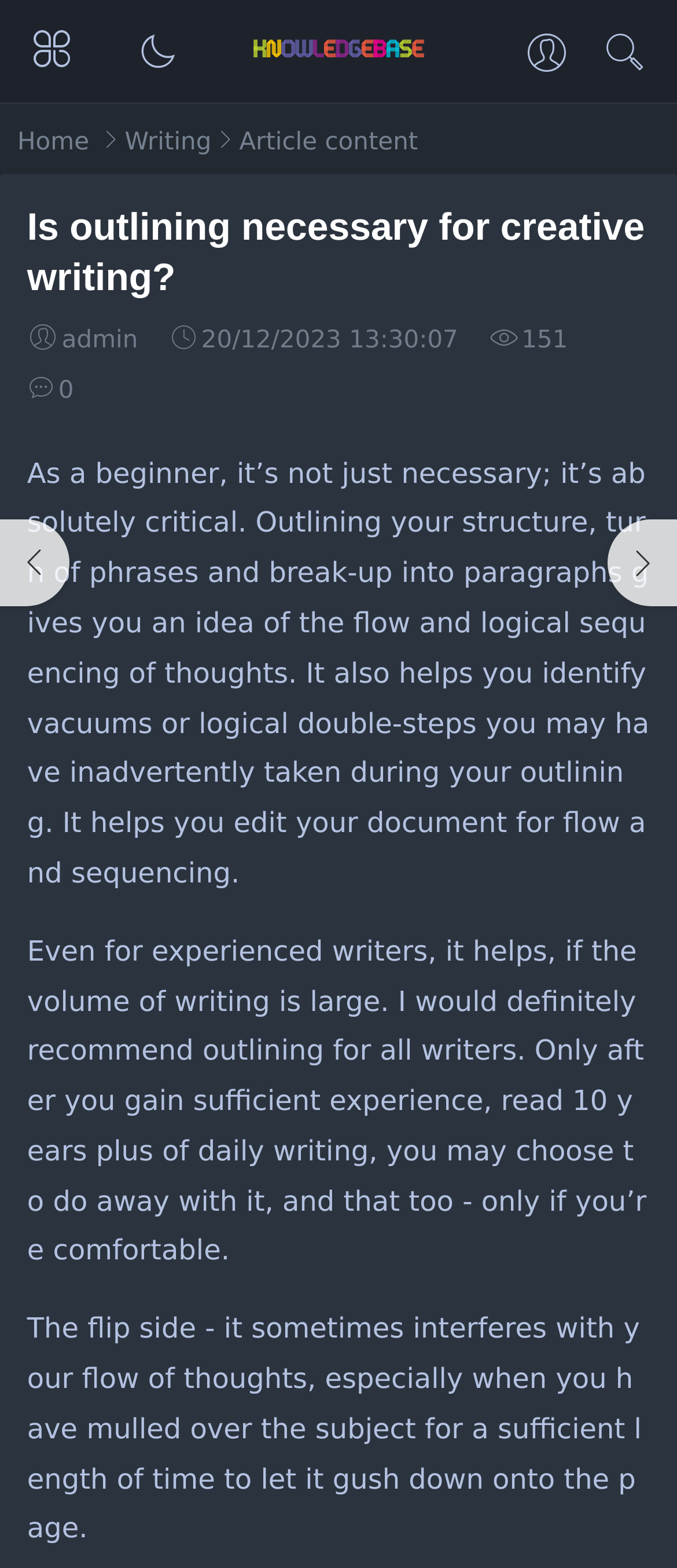From the details in the image, provide a thorough response to the question: What is the purpose of outlining in creative writing?

According to the article, outlining in creative writing gives an idea of the flow and logical sequencing of thoughts, and also helps to identify vacuums or logical double-steps in the writing.